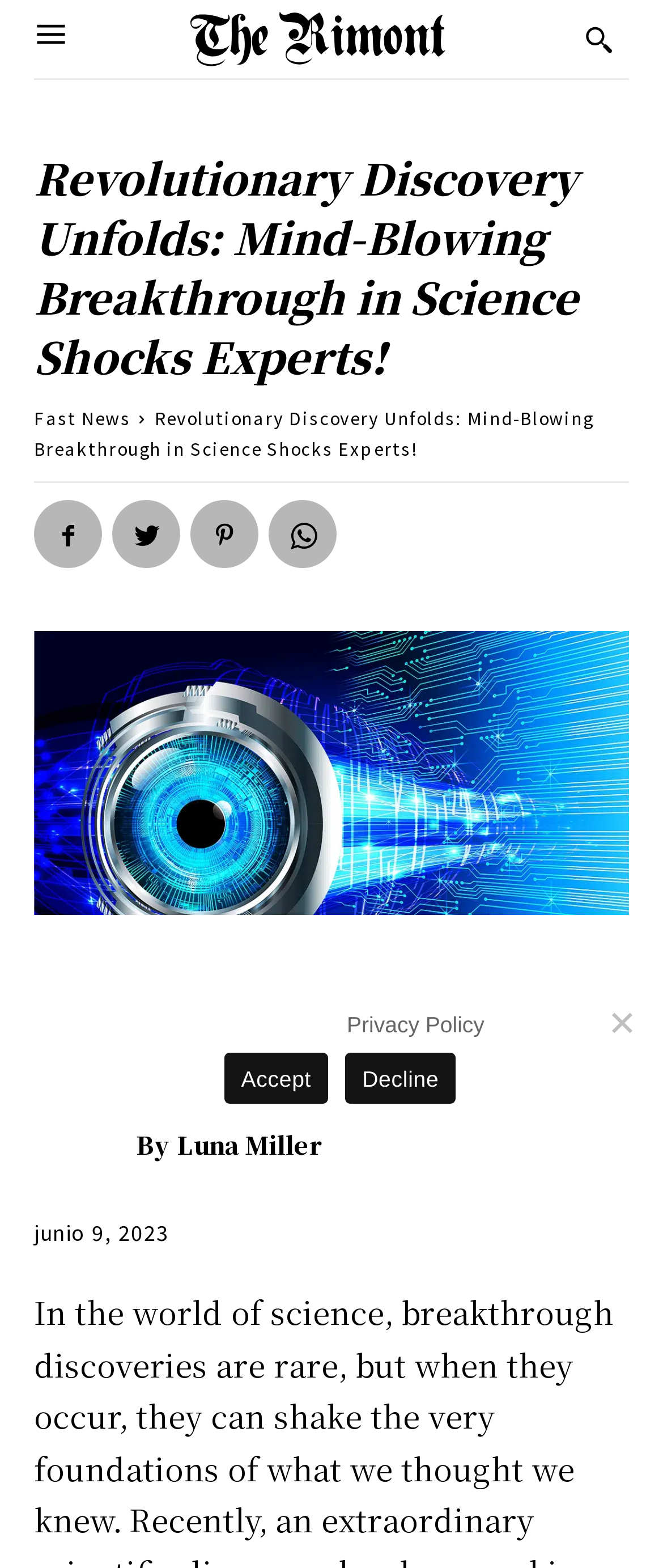Find the bounding box coordinates for the element that must be clicked to complete the instruction: "Click the image at the top". The coordinates should be four float numbers between 0 and 1, indicated as [left, top, right, bottom].

[0.051, 0.011, 0.103, 0.033]